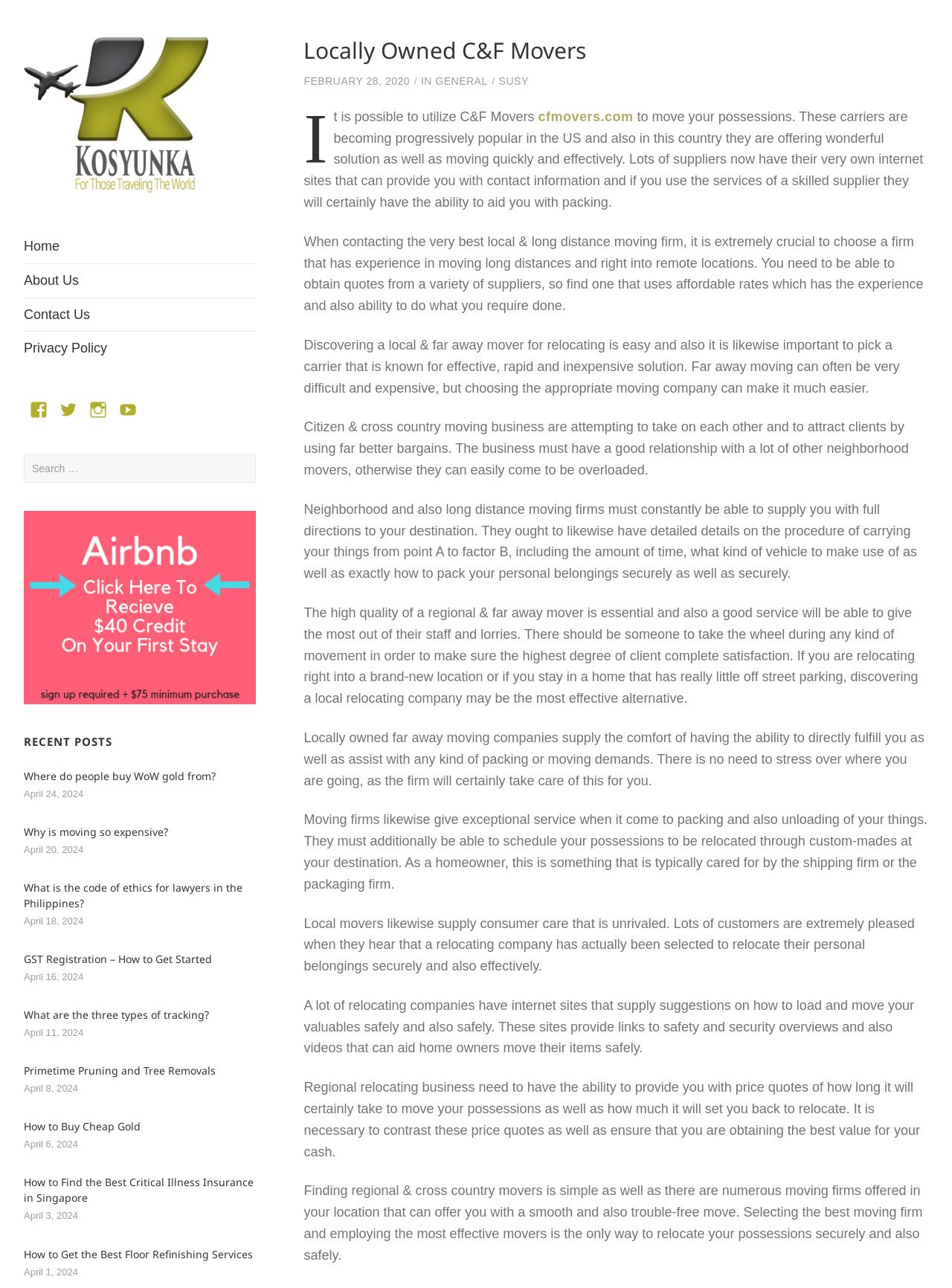Please determine the bounding box coordinates of the element's region to click for the following instruction: "Share on Facebook".

None